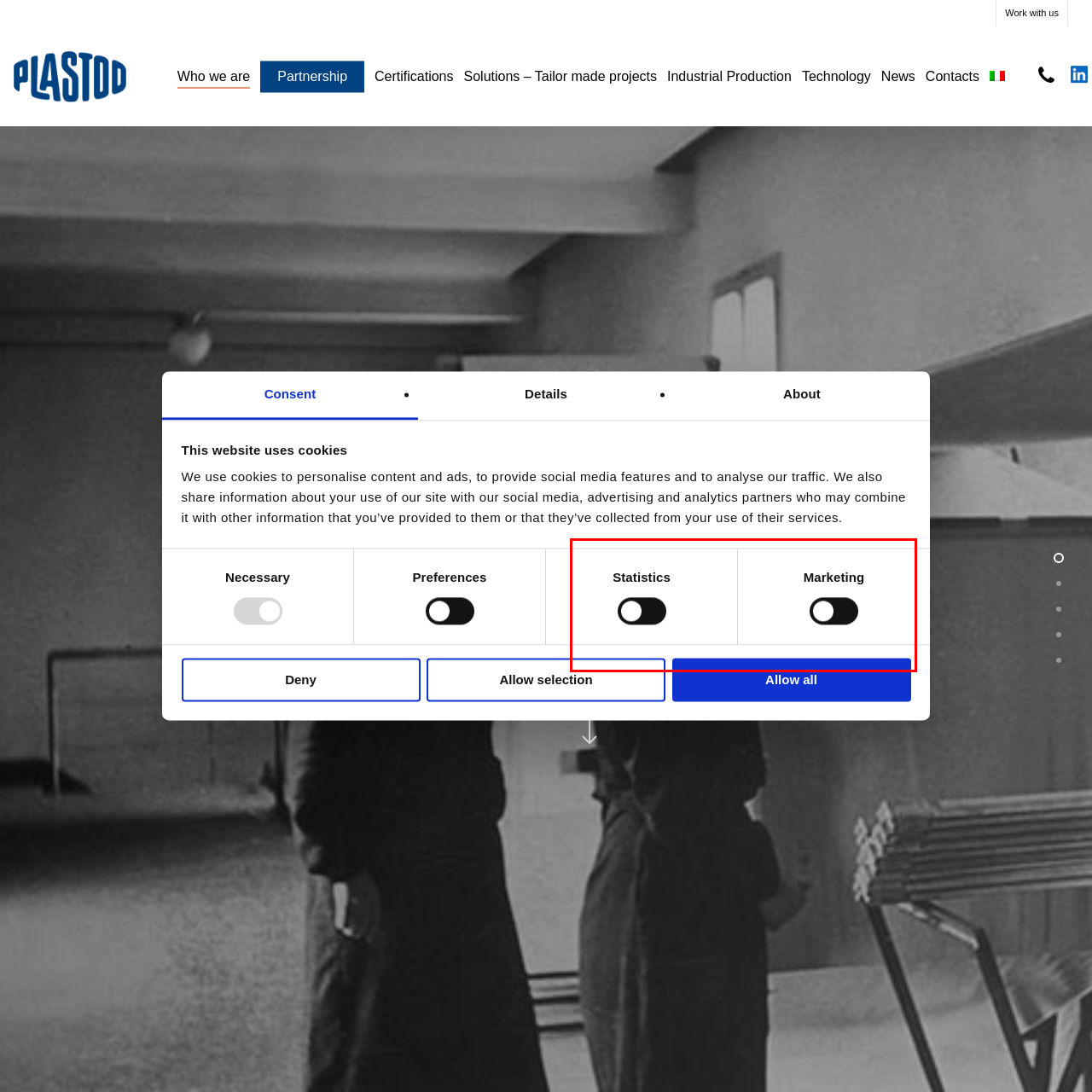The screenshot provided shows a webpage with a red bounding box. Apply OCR to the text within this red bounding box and provide the extracted content.

Plastod has been on the market for over 100 years, from its foundation in 1915 thanks to Dr. Umberto Dotta, Plastod has passed from father to son, according to the tradition of family businesses, up to the current third generation.